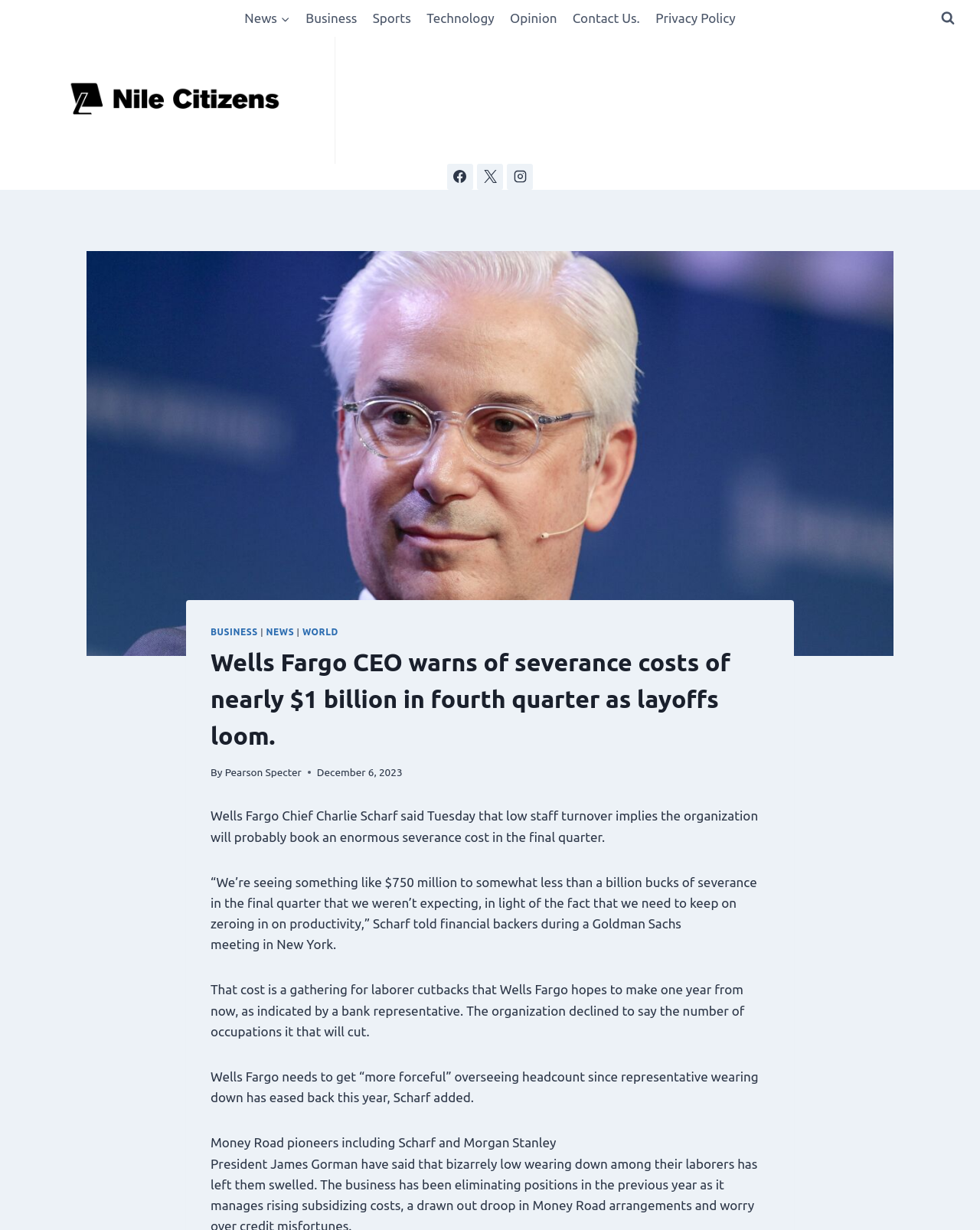Please determine the bounding box coordinates of the section I need to click to accomplish this instruction: "Click on Business".

[0.304, 0.0, 0.372, 0.03]